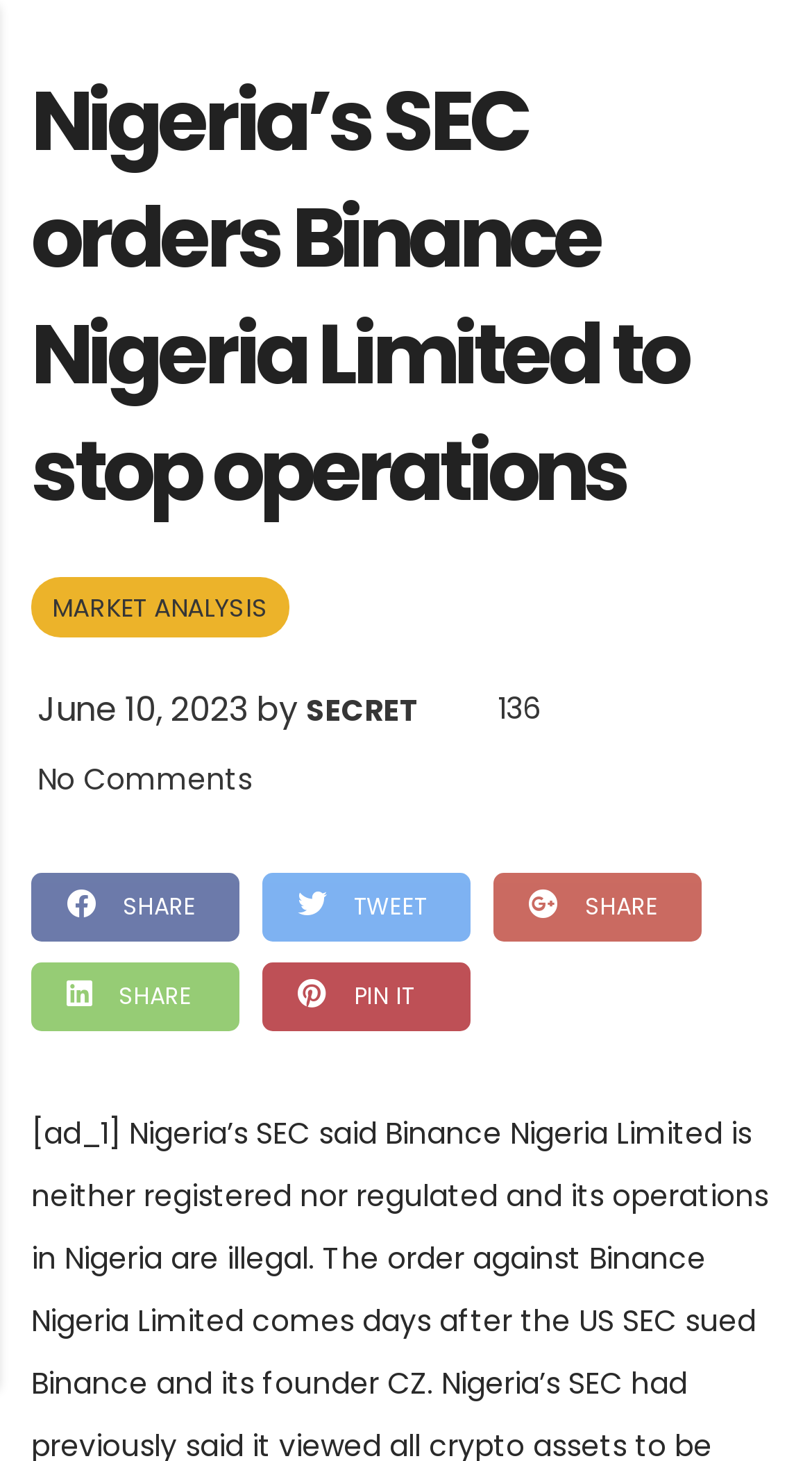What is the name of the author of the article?
Based on the image, give a concise answer in the form of a single word or short phrase.

SECRET